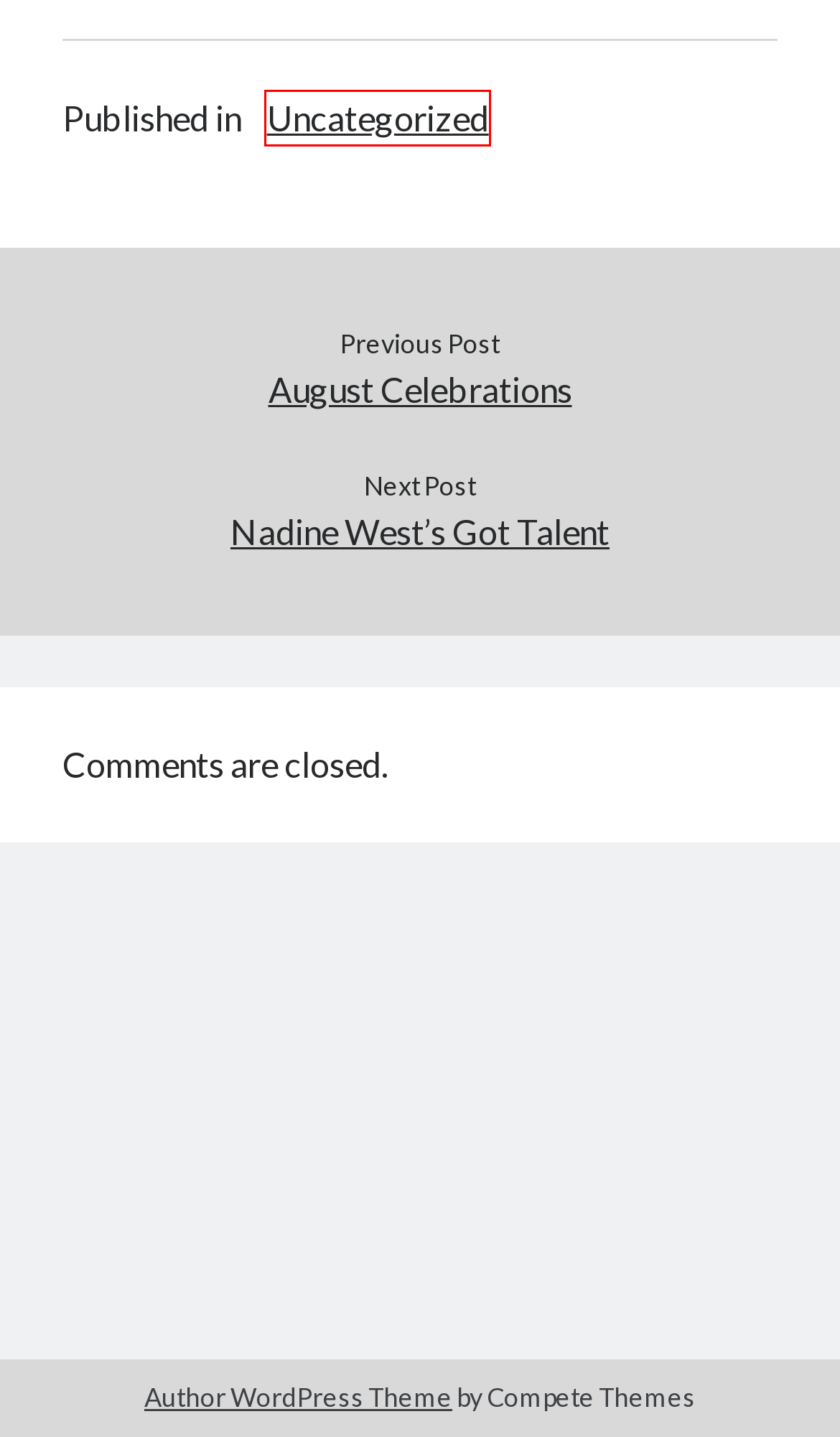You are provided with a screenshot of a webpage that has a red bounding box highlighting a UI element. Choose the most accurate webpage description that matches the new webpage after clicking the highlighted element. Here are your choices:
A. January 2022 – Thank You | The Nadine West Team Blog
B. December 2021 – Thank You | The Nadine West Team Blog
C. Uncategorized – Thank You | The Nadine West Team Blog
D. March 2023 – Thank You | The Nadine West Team Blog
E. November 2021 – Thank You | The Nadine West Team Blog
F. October 2021 – Thank You | The Nadine West Team Blog
G. March 2021 – Thank You | The Nadine West Team Blog
H. May 2022 – Thank You | The Nadine West Team Blog

C